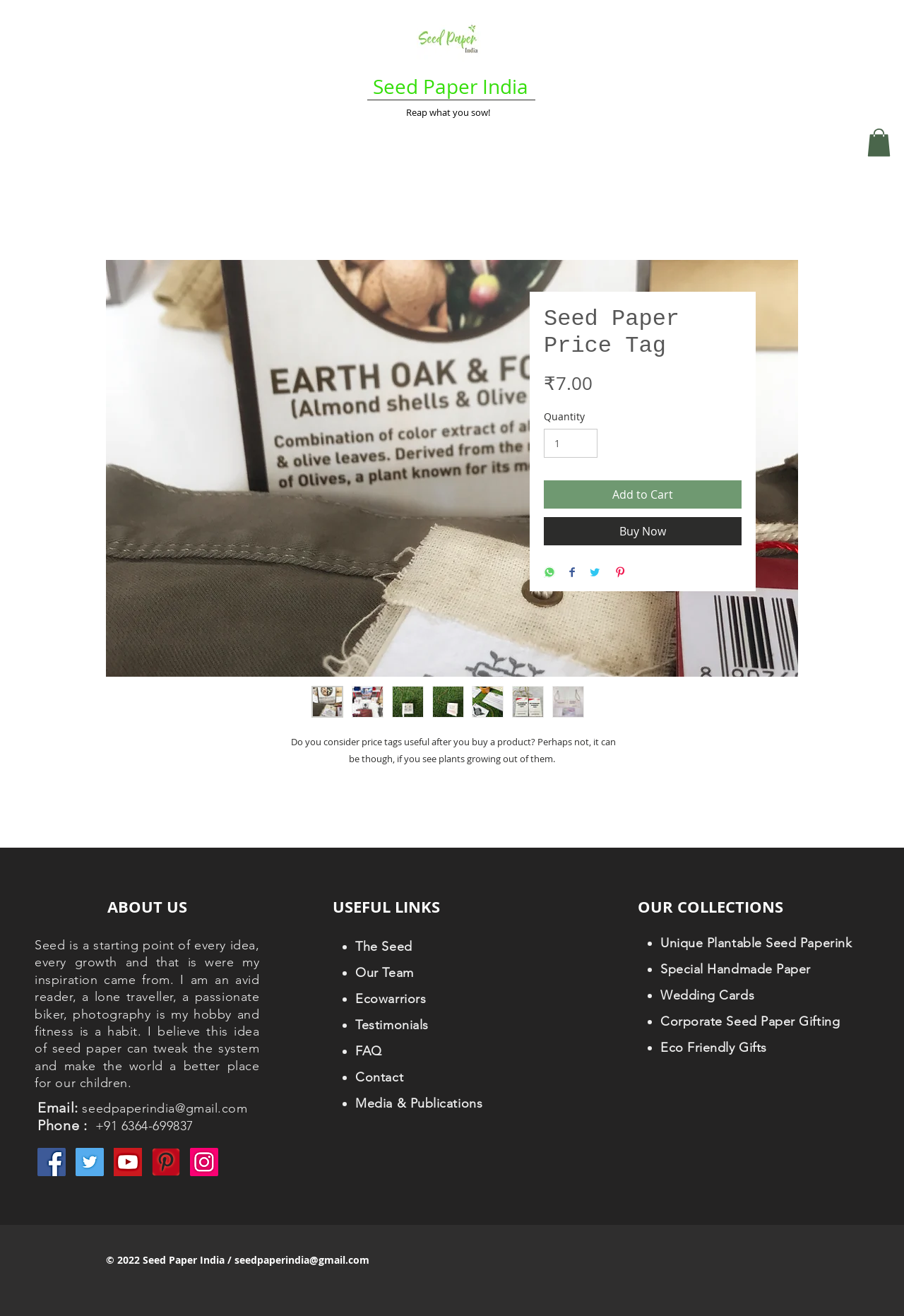From the image, can you give a detailed response to the question below:
What types of seeds can you find in the price tags?

I found the answer by reading the StaticText elements which describe the types of seeds that can be found in the price tags.